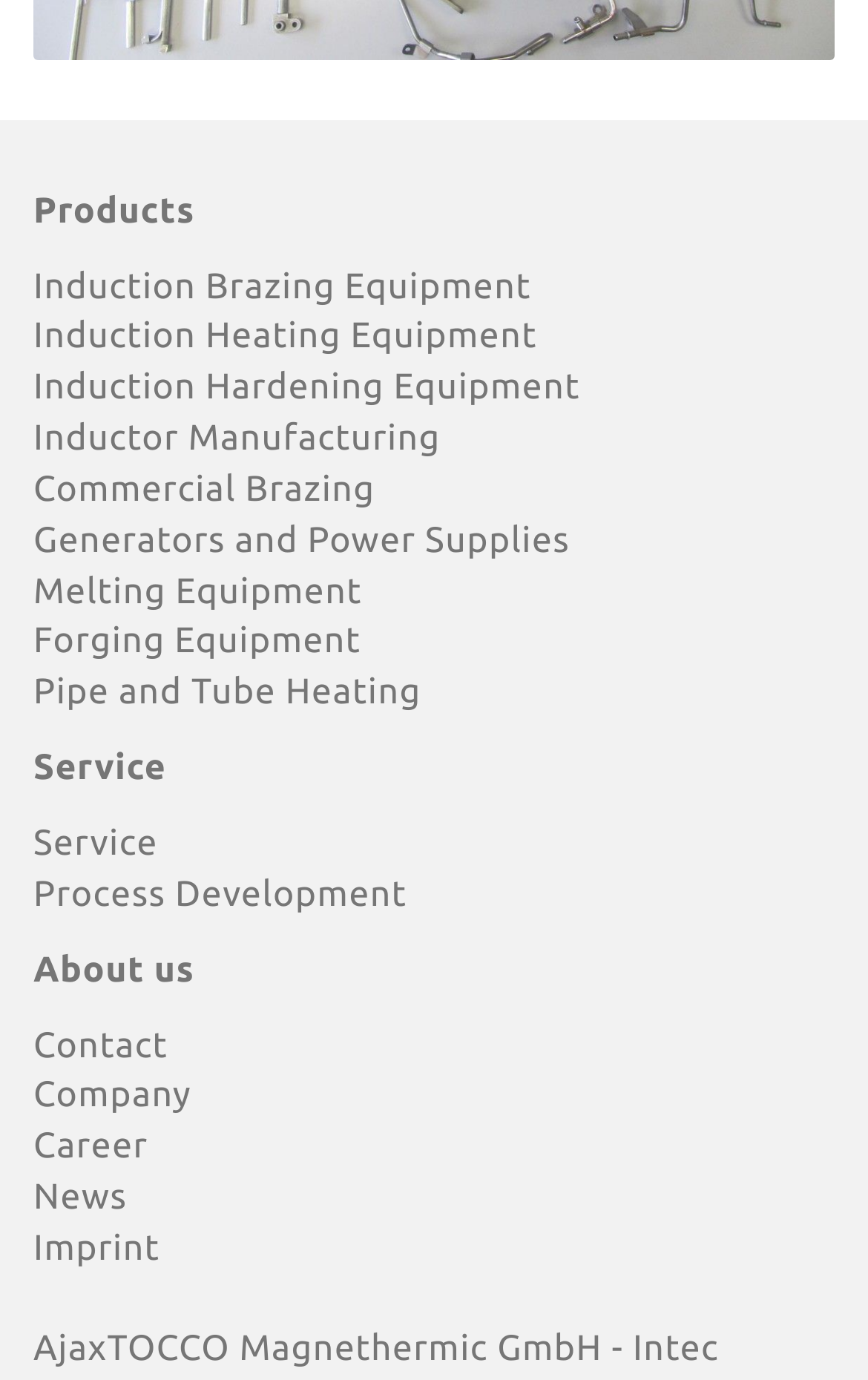How many main sections are there? Please answer the question using a single word or phrase based on the image.

2